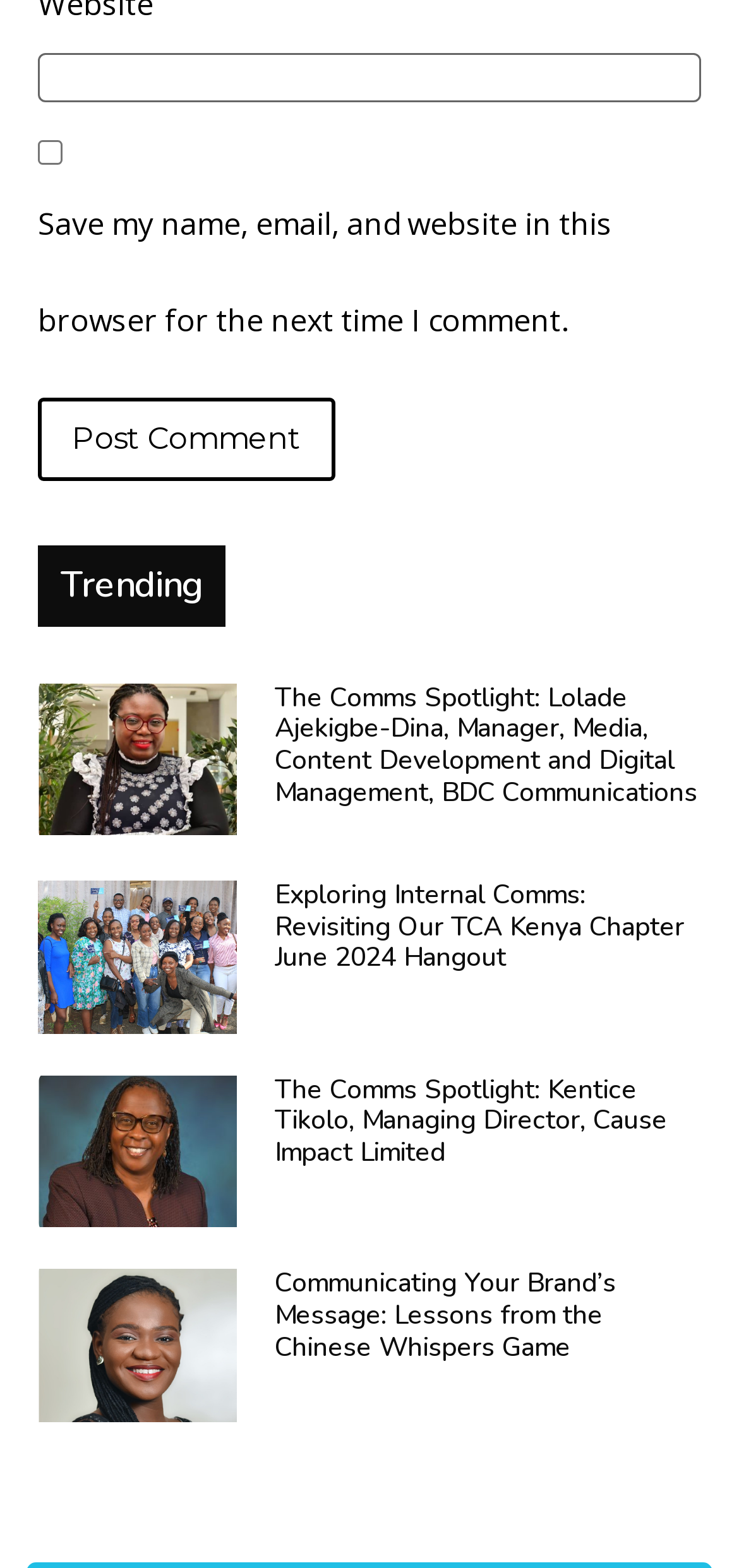Provide a single word or phrase to answer the given question: 
What is the topic of the first article?

The Comms Spotlight